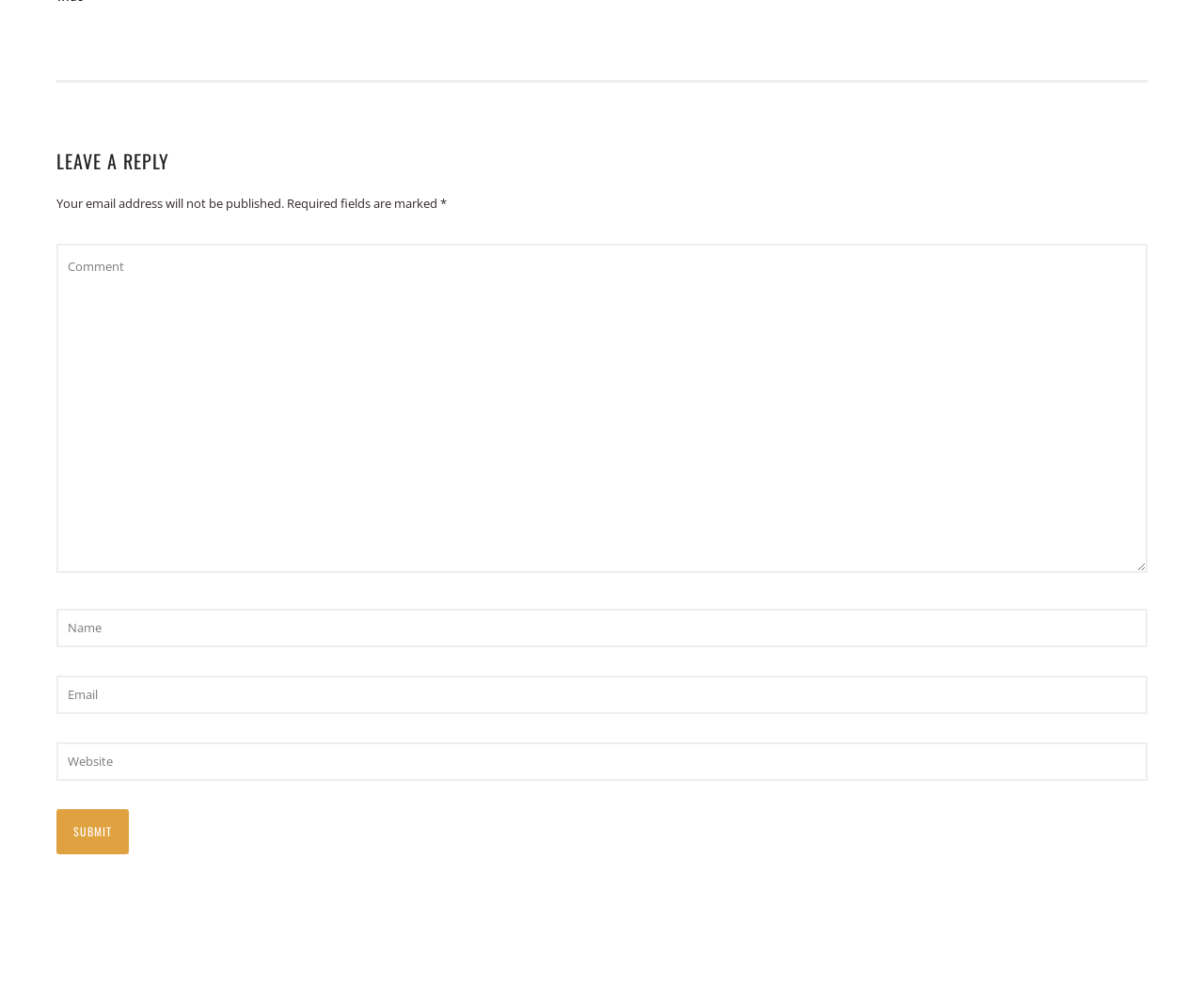What is the function of the button?
Please describe in detail the information shown in the image to answer the question.

The button is labeled 'Submit' and is located below the textboxes. Its purpose is to submit the user's comment information after they have filled in the required fields.